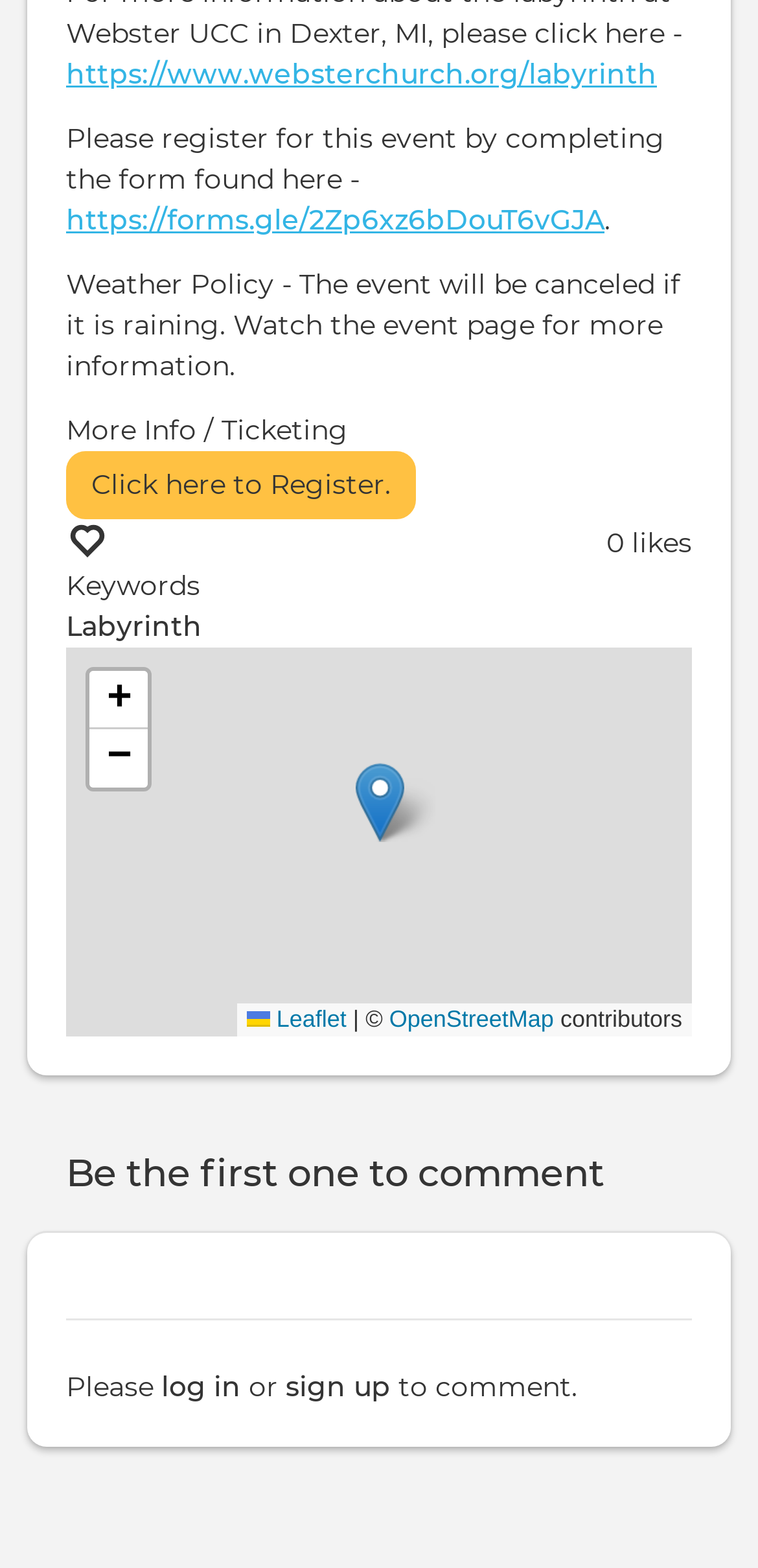From the webpage screenshot, identify the region described by log in. Provide the bounding box coordinates as (top-left x, top-left y, bottom-right x, bottom-right y), with each value being a floating point number between 0 and 1.

[0.213, 0.873, 0.318, 0.896]